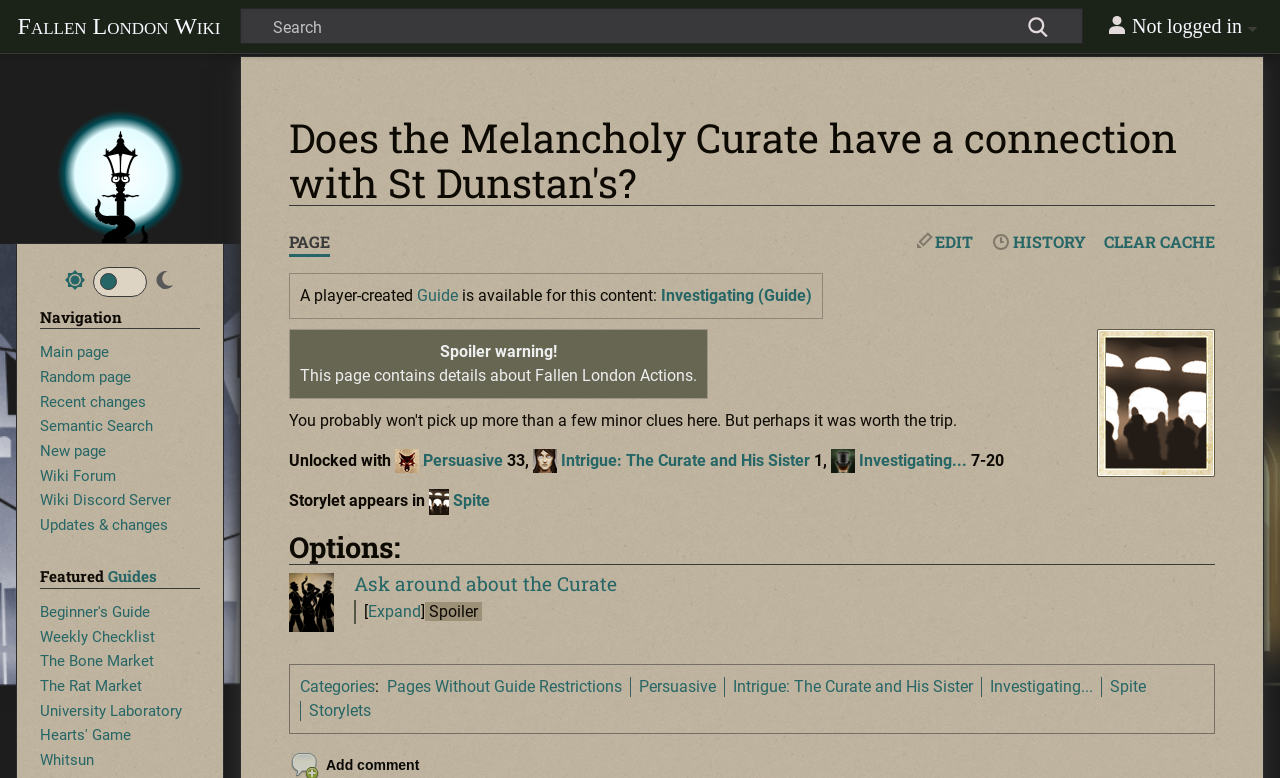Provide the bounding box coordinates for the area that should be clicked to complete the instruction: "Go to the Catalog page".

None